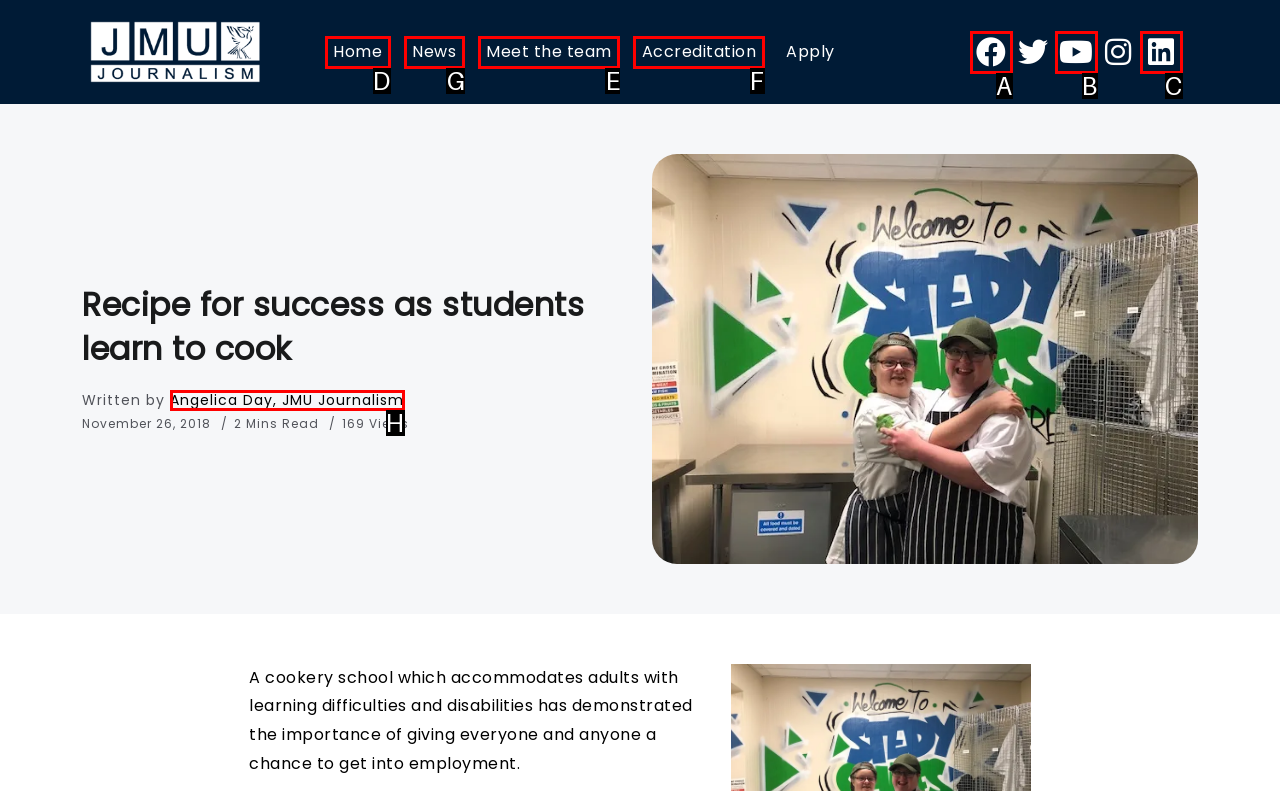Identify the letter of the UI element you should interact with to perform the task: Visit the News page
Reply with the appropriate letter of the option.

G